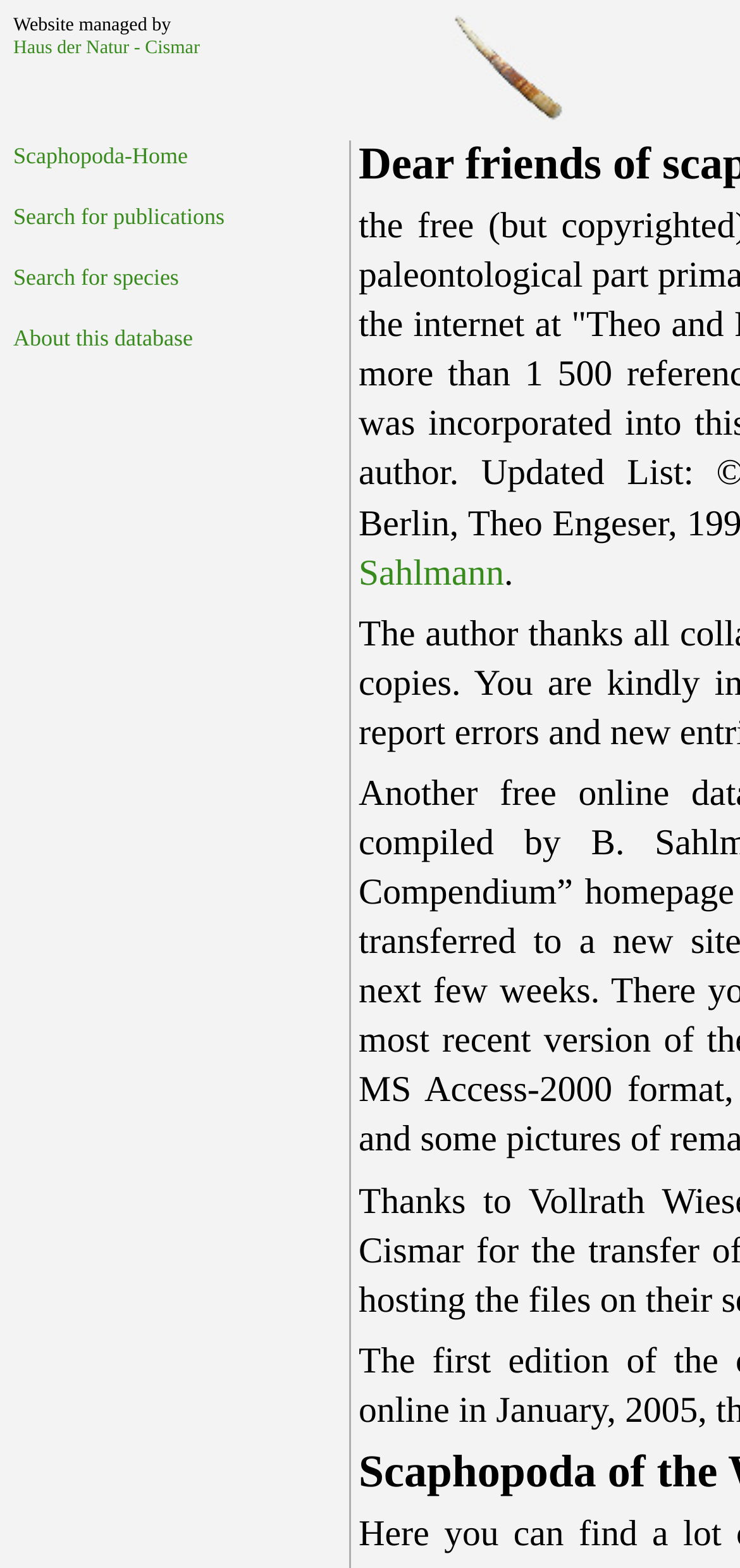How many search options are available?
Please provide a detailed answer to the question.

There are two search options available on the webpage, which are 'Search for publications' and 'Search for species', located below the website manager's name.